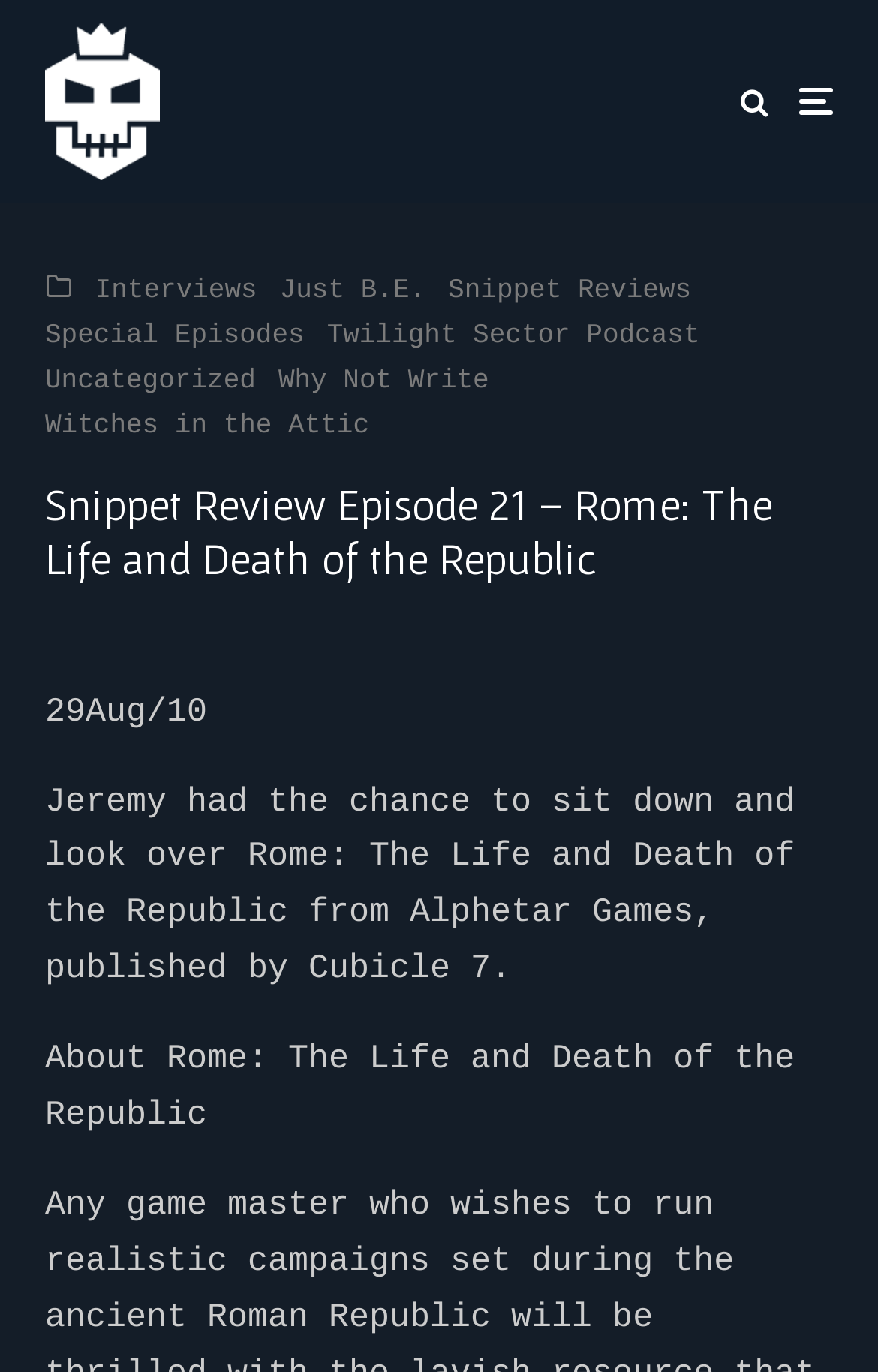Analyze the image and give a detailed response to the question:
What is the date mentioned in the webpage?

I found the date '29Aug/10' in the webpage by looking at the StaticText element with the bounding box coordinates [0.051, 0.505, 0.236, 0.533]. This text is likely a date since it is in a format that resembles a common date format.